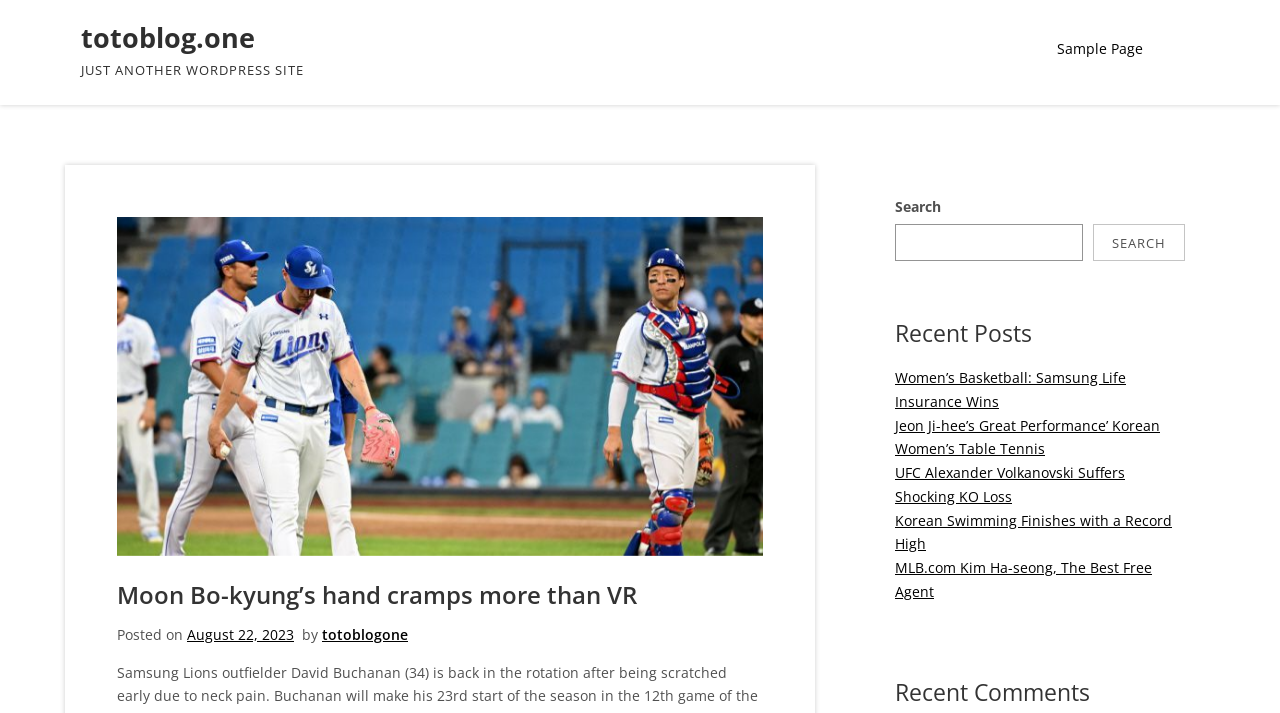What is the name of the website?
Please provide a detailed answer to the question.

I found the website name by looking at the top-left corner of the webpage, where it says 'totoblog.one' in a link format.